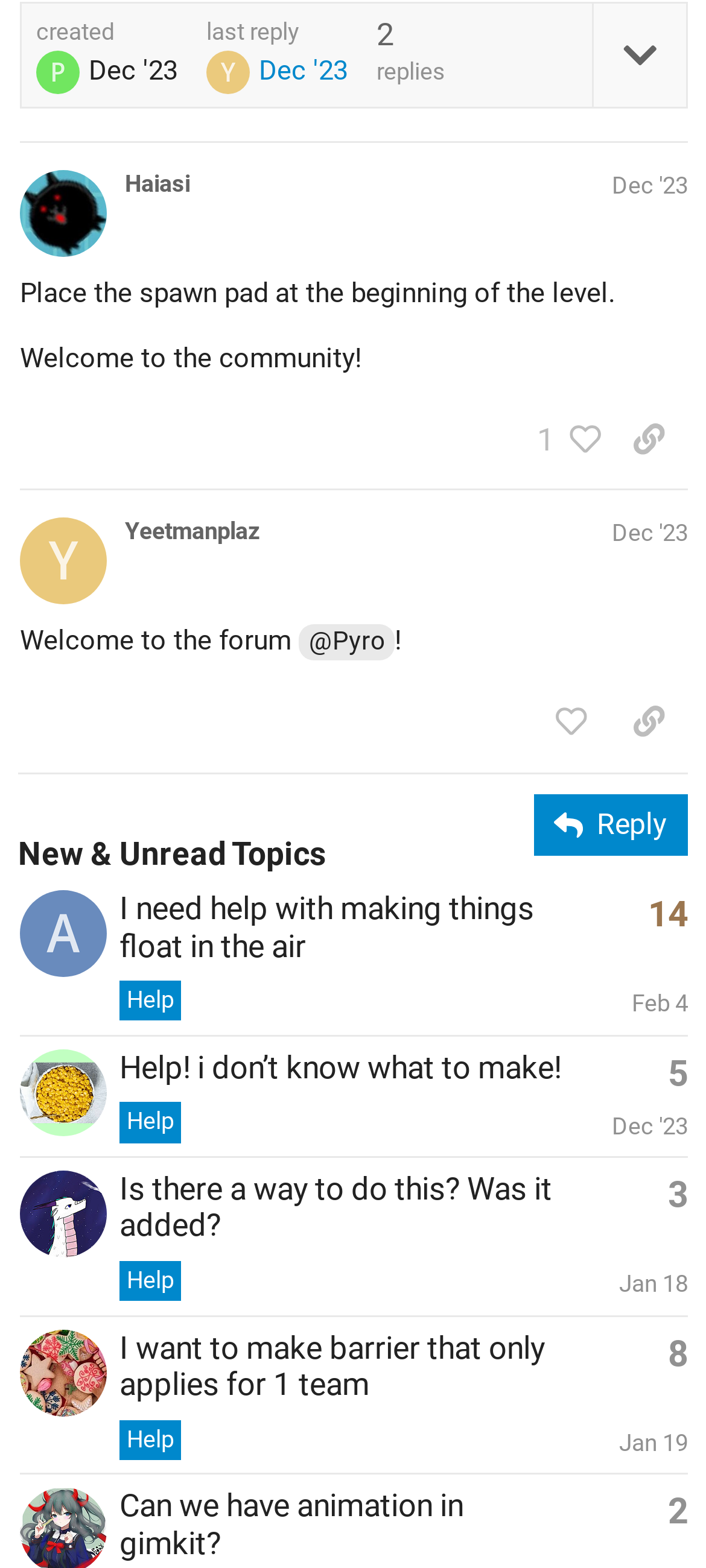Find the bounding box coordinates for the HTML element specified by: "Haiasi".

[0.177, 0.108, 0.269, 0.126]